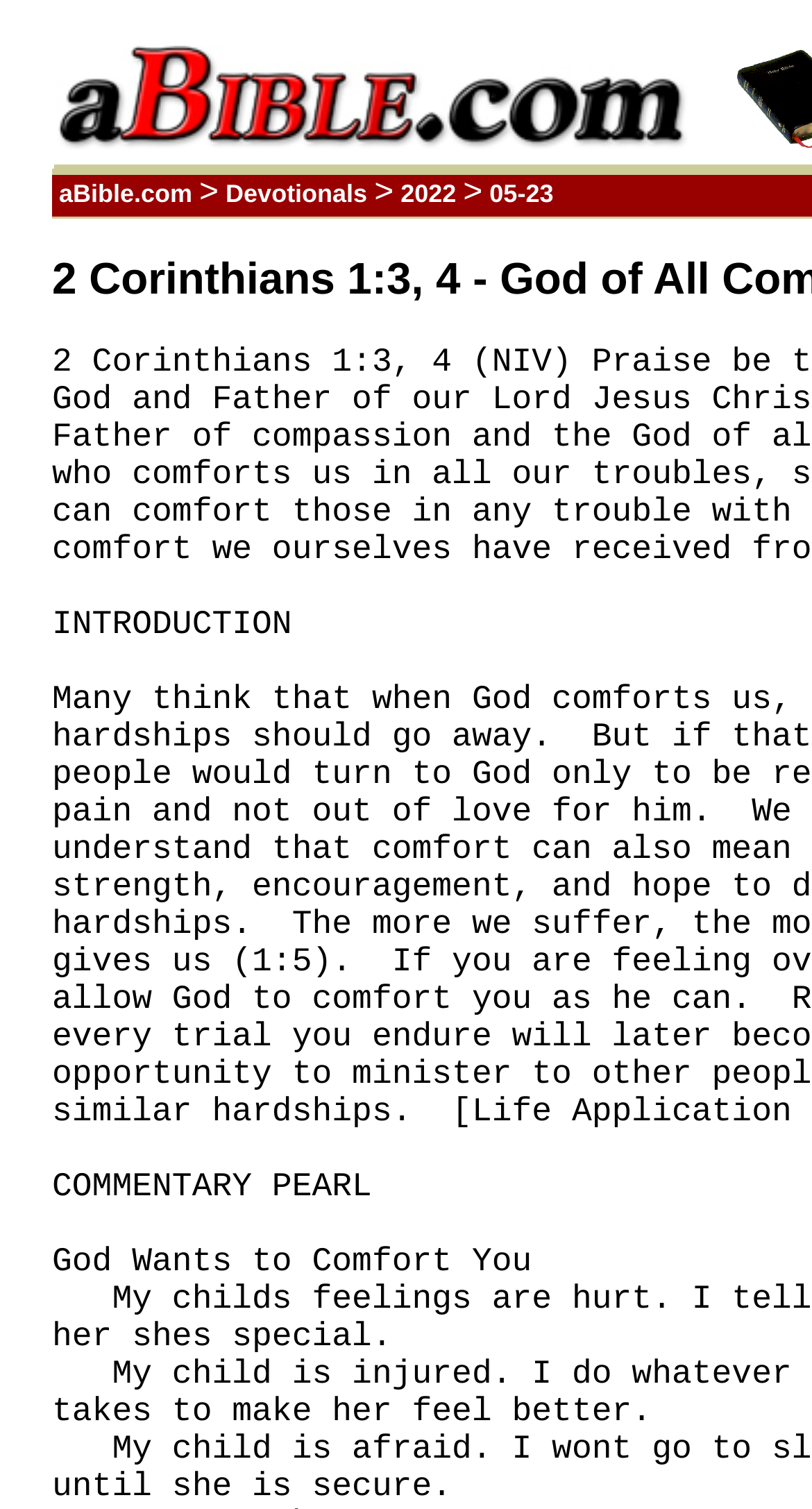Extract the heading text from the webpage.

2 Corinthians 1:3, 4 - God of All Comfort.